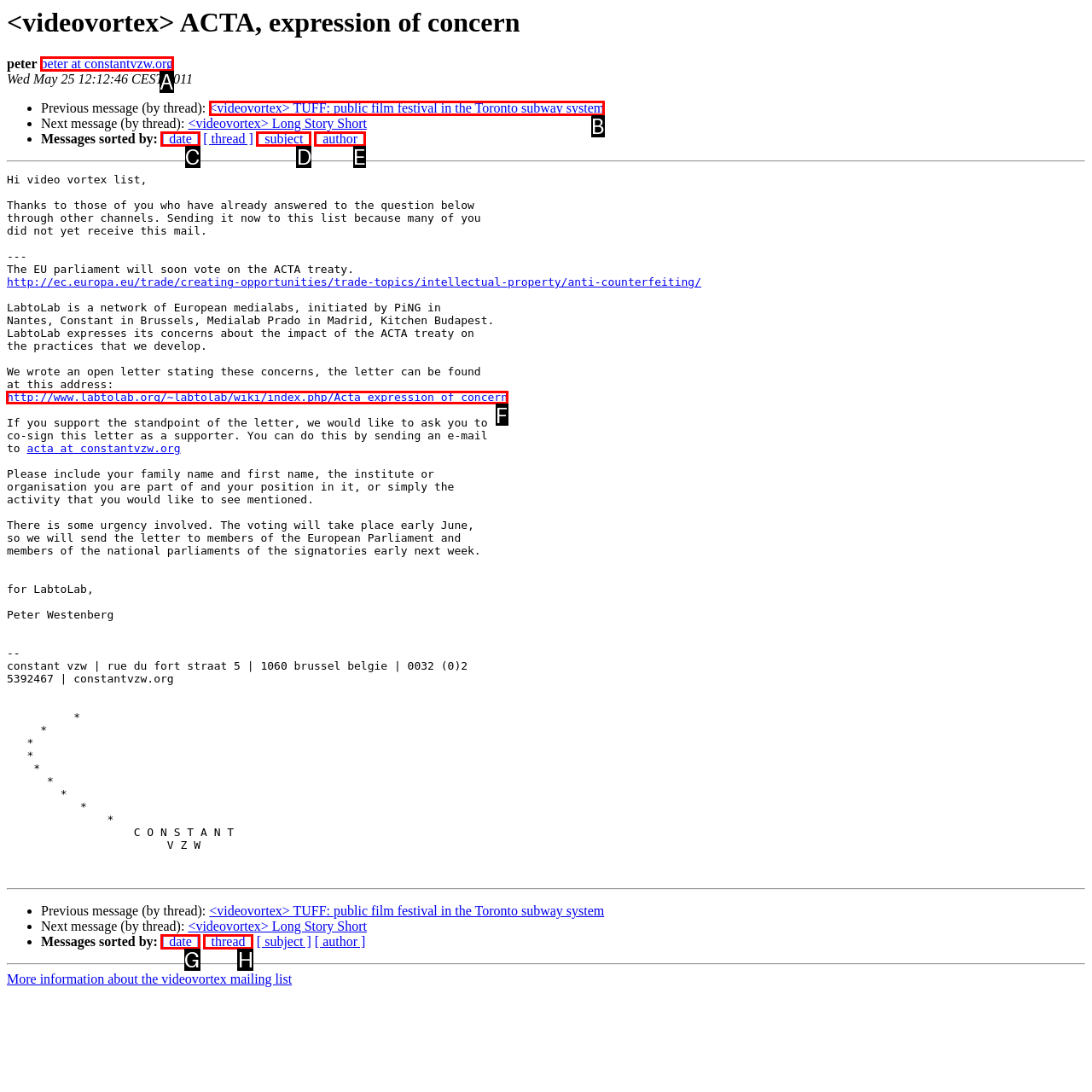Tell me which one HTML element I should click to complete this task: Read the open letter at LabtoLab website Answer with the option's letter from the given choices directly.

F